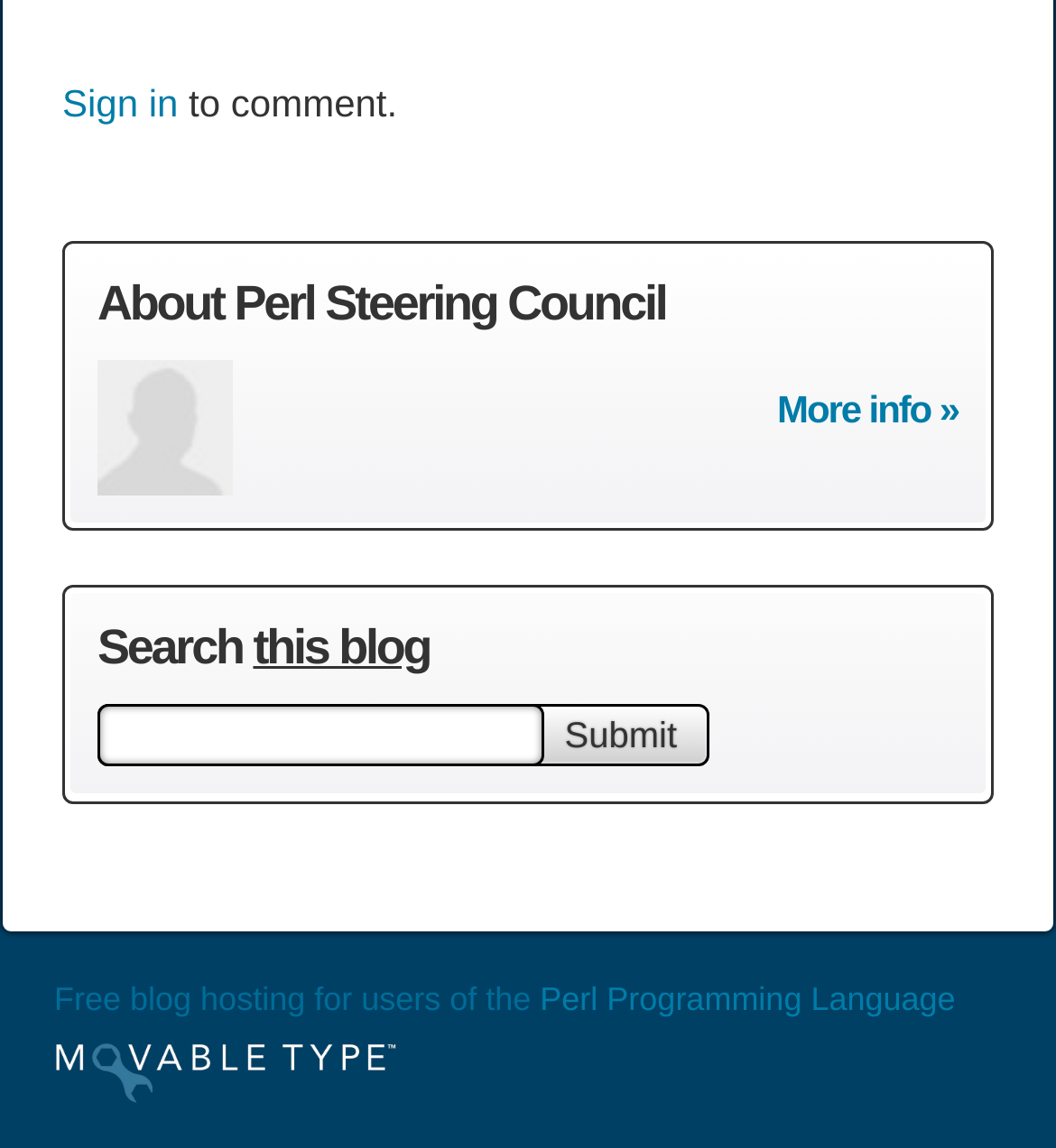What is the platform used for hosting the blog?
Refer to the image and give a detailed answer to the query.

The link 'Powered by Movable Type' at the bottom of the page indicates that the blog is hosted on the Movable Type platform.